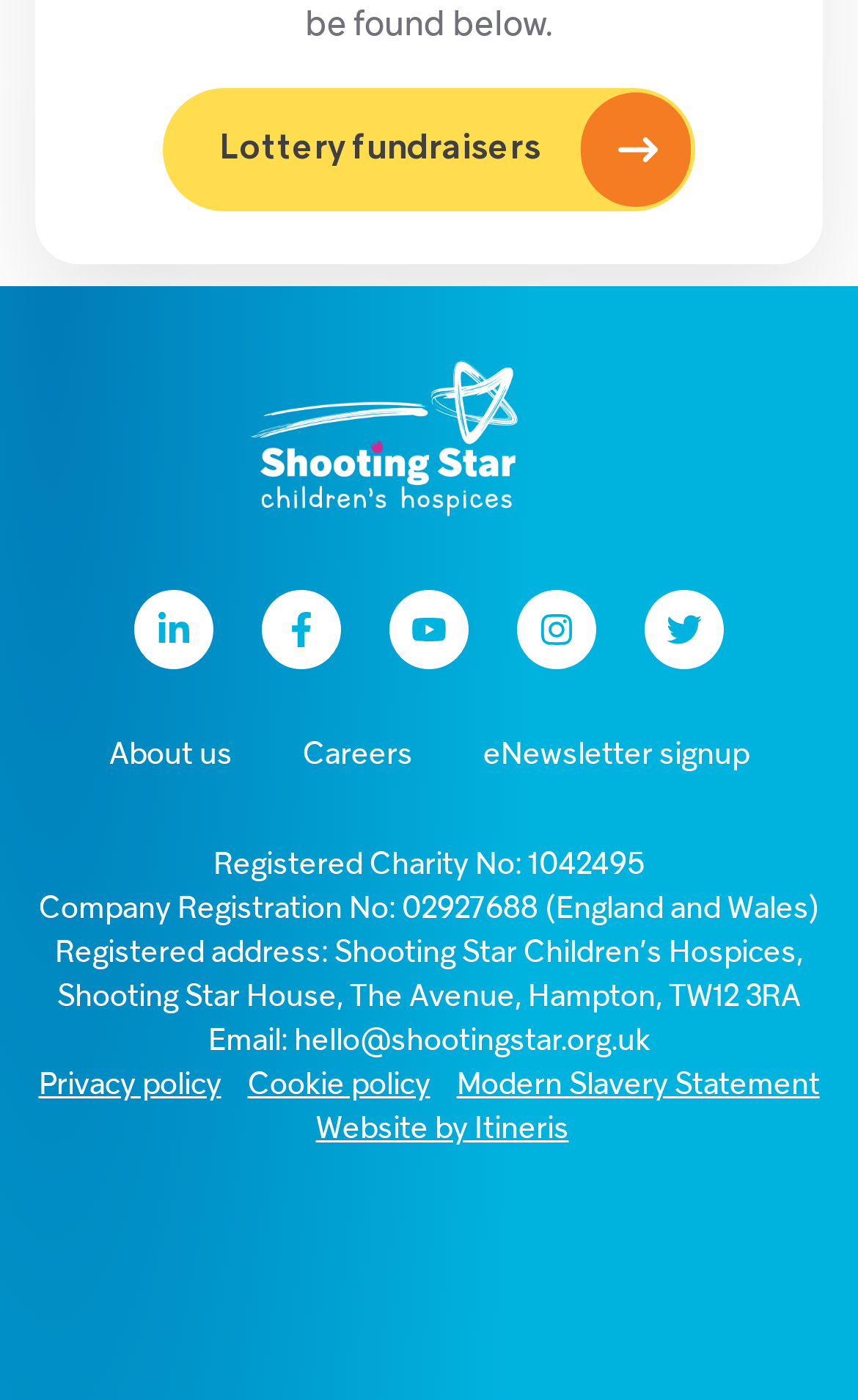Respond to the question below with a single word or phrase: How many social media links are there?

5